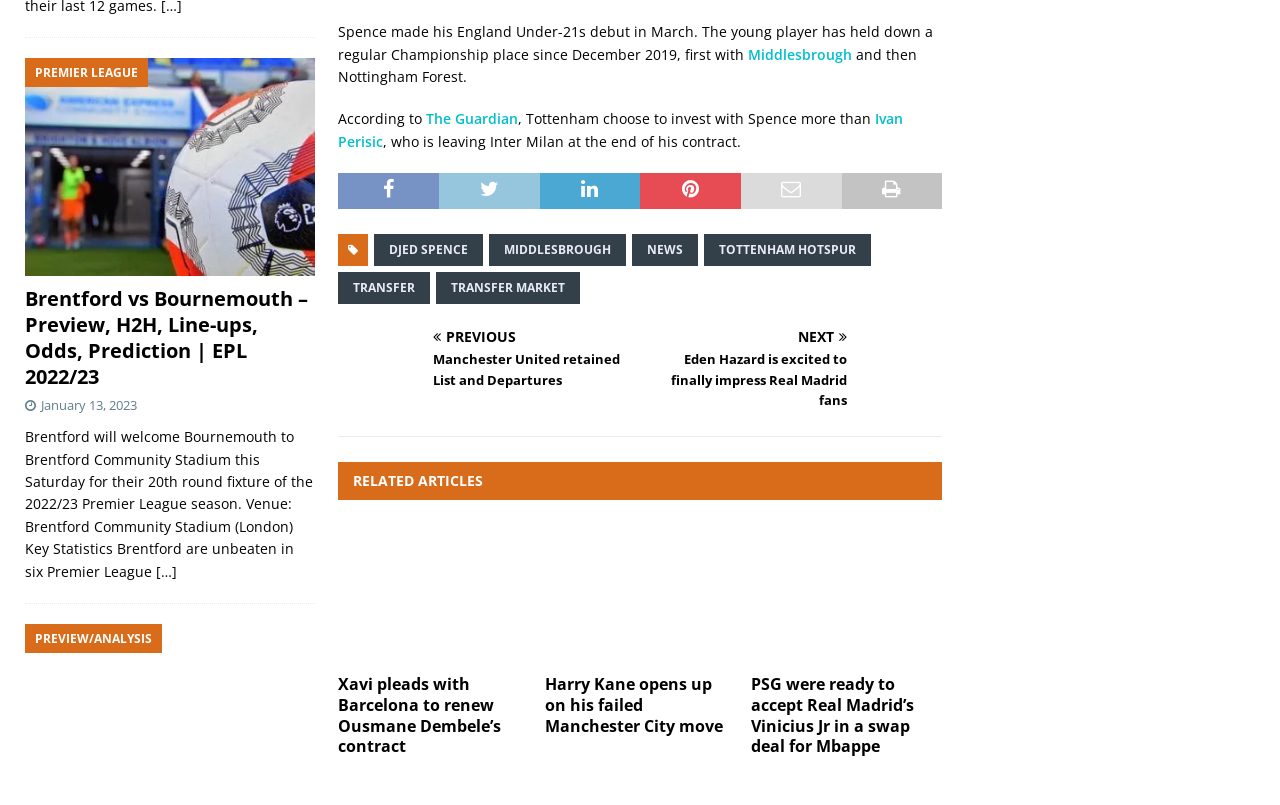How many related articles are there?
Look at the image and respond with a one-word or short phrase answer.

3